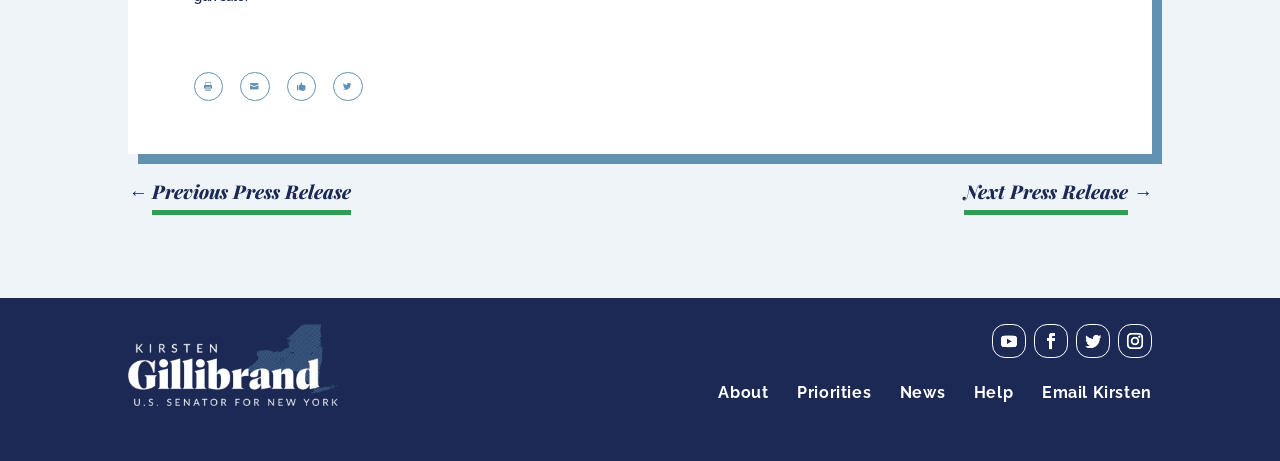Identify the bounding box coordinates of the area that should be clicked in order to complete the given instruction: "Contact Kirsten via email". The bounding box coordinates should be four float numbers between 0 and 1, i.e., [left, top, right, bottom].

[0.814, 0.837, 0.9, 0.885]